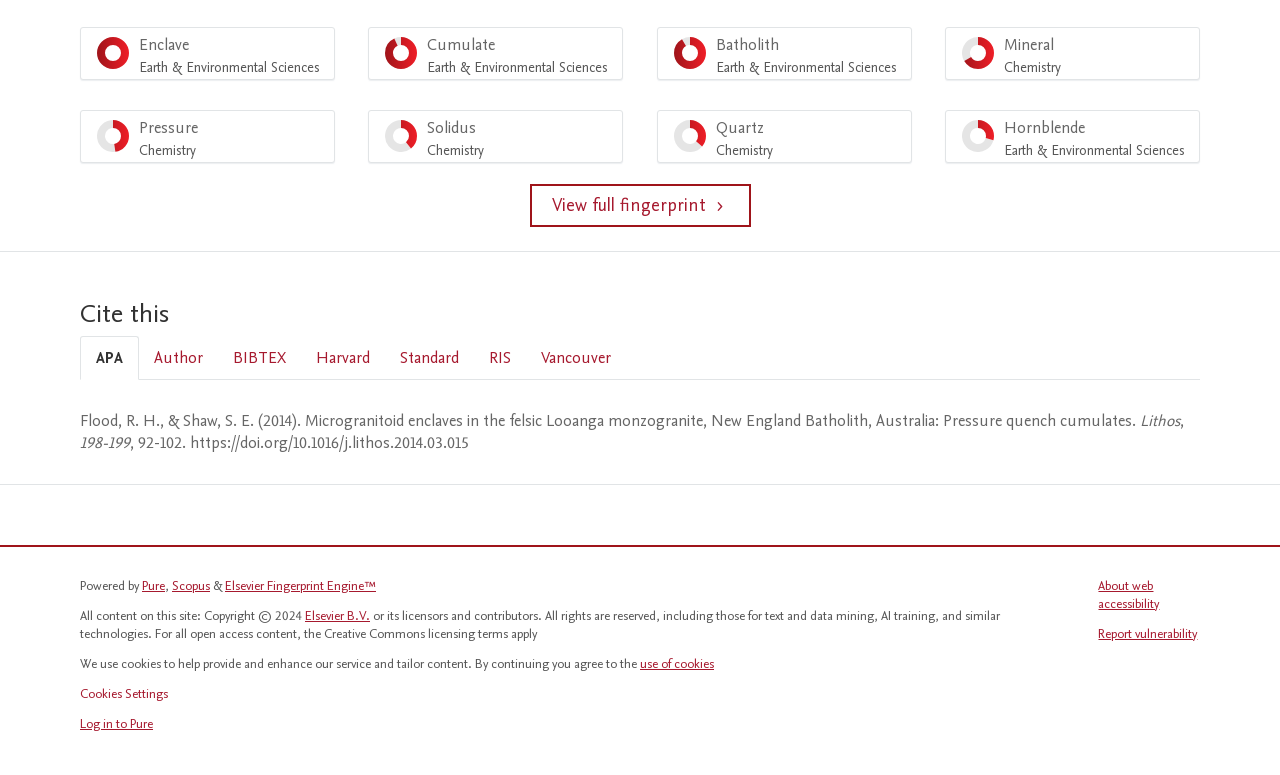Please provide a comprehensive response to the question based on the details in the image: What is the name of the engine that powered the webpage?

The webpage is powered by the Elsevier Fingerprint Engine, which is mentioned at the bottom of the webpage, along with other copyright and licensing information.